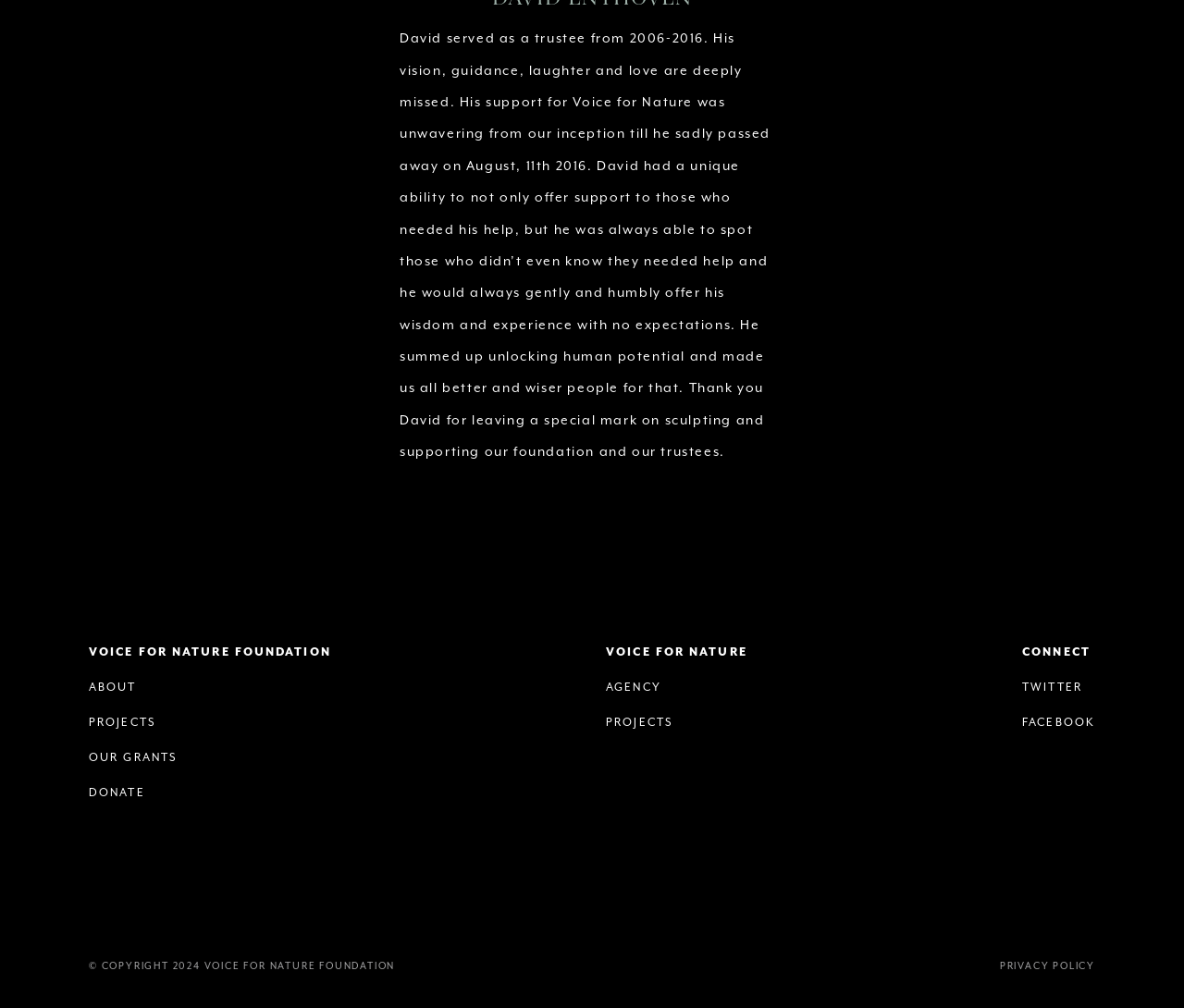Locate the bounding box coordinates of the element I should click to achieve the following instruction: "read april recipe".

None